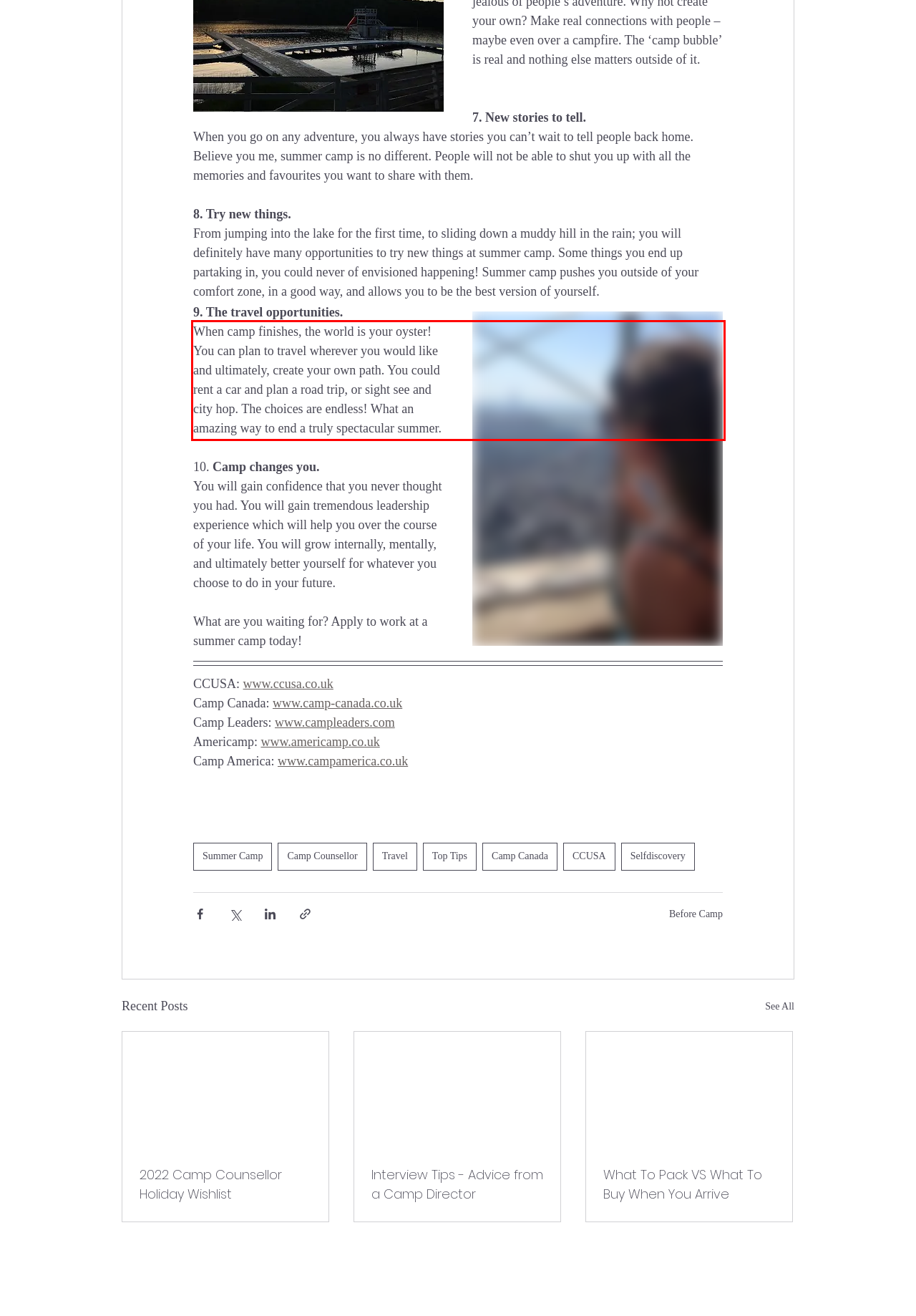Review the screenshot of the webpage and recognize the text inside the red rectangle bounding box. Provide the extracted text content.

When camp finishes, the world is your oyster! You can plan to travel wherever you would like and ultimately, create your own path. You could rent a car and plan a road trip, or sight see and city hop. The choices are endless! What an amazing way to end a truly spectacular summer.